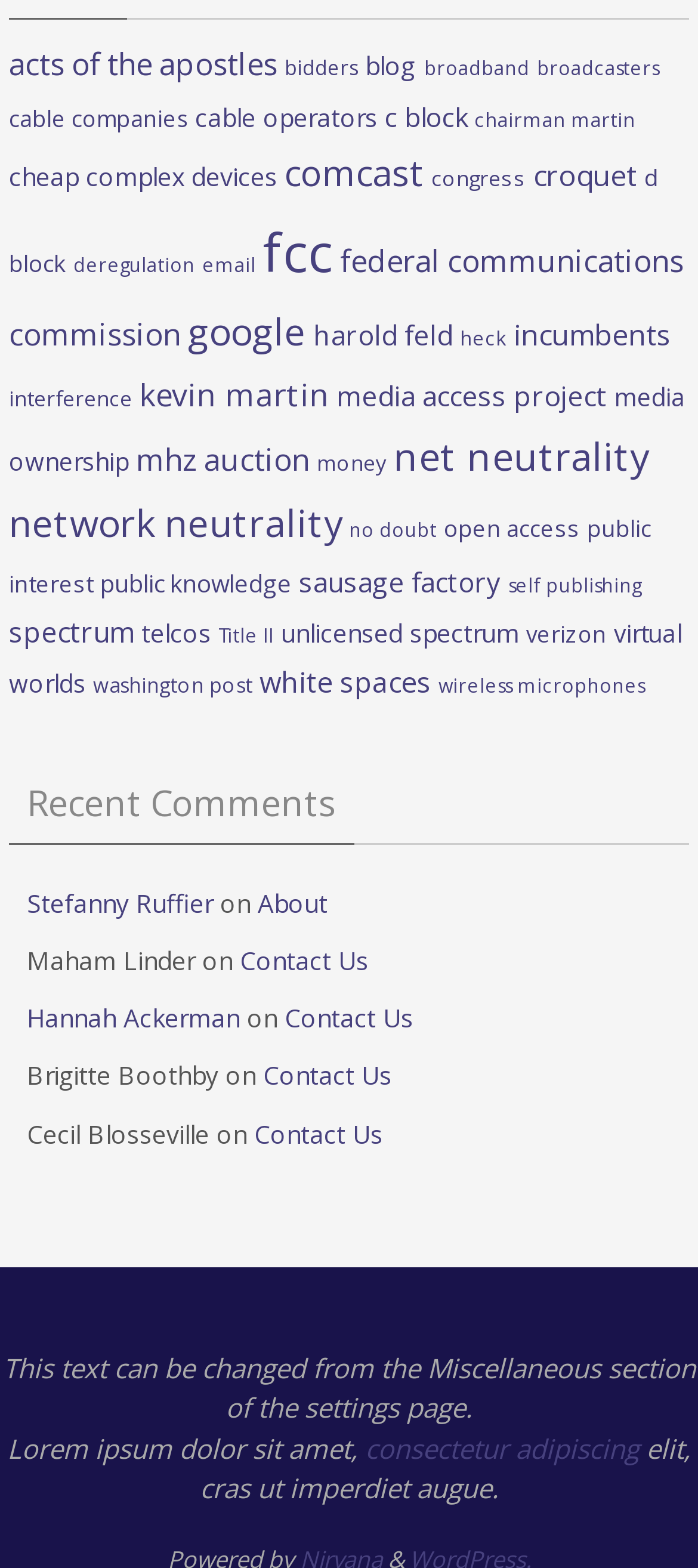How many items are related to 'Net Neutrality'?
Using the details from the image, give an elaborate explanation to answer the question.

By examining the links on the webpage, I found that the topic 'Net Neutrality' has 108 items.